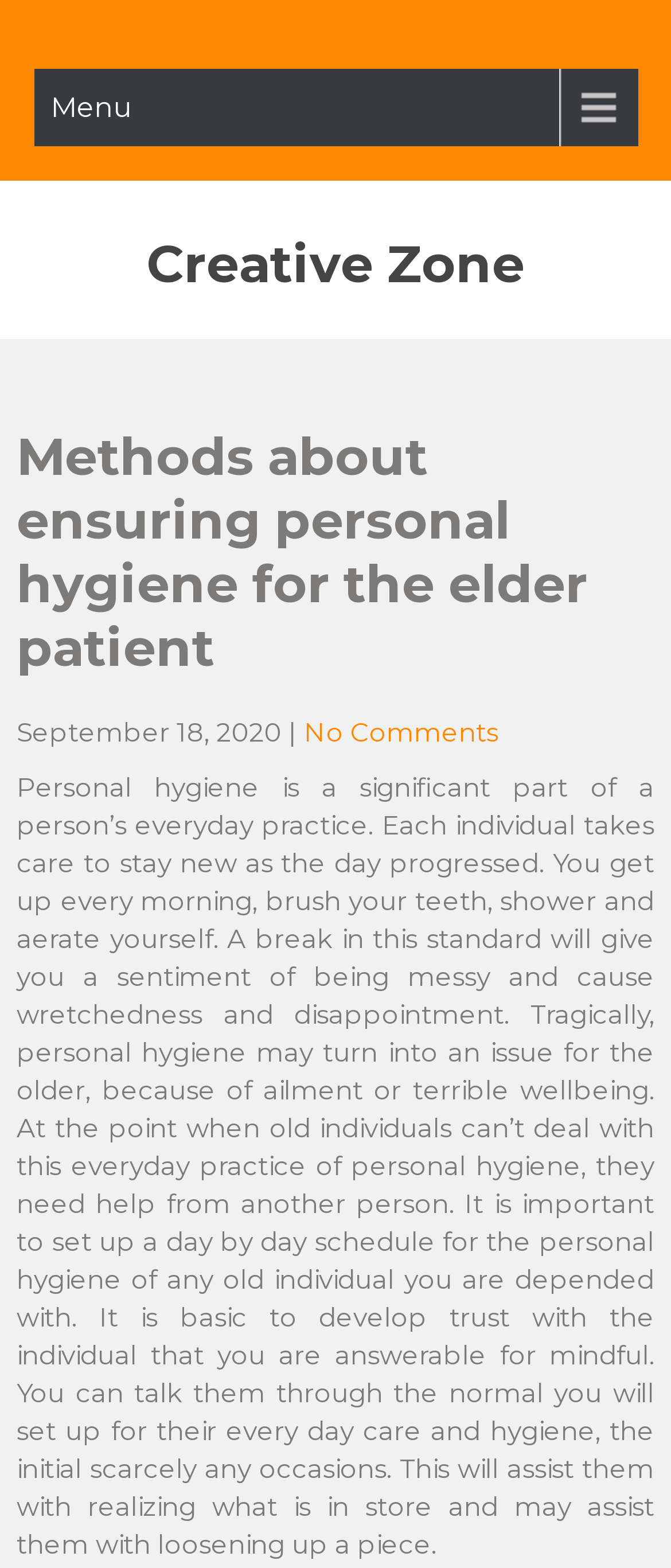How many comments are there on the article?
Offer a detailed and full explanation in response to the question.

I found the number of comments by looking at the link 'No Comments' which is located next to the date of the article.